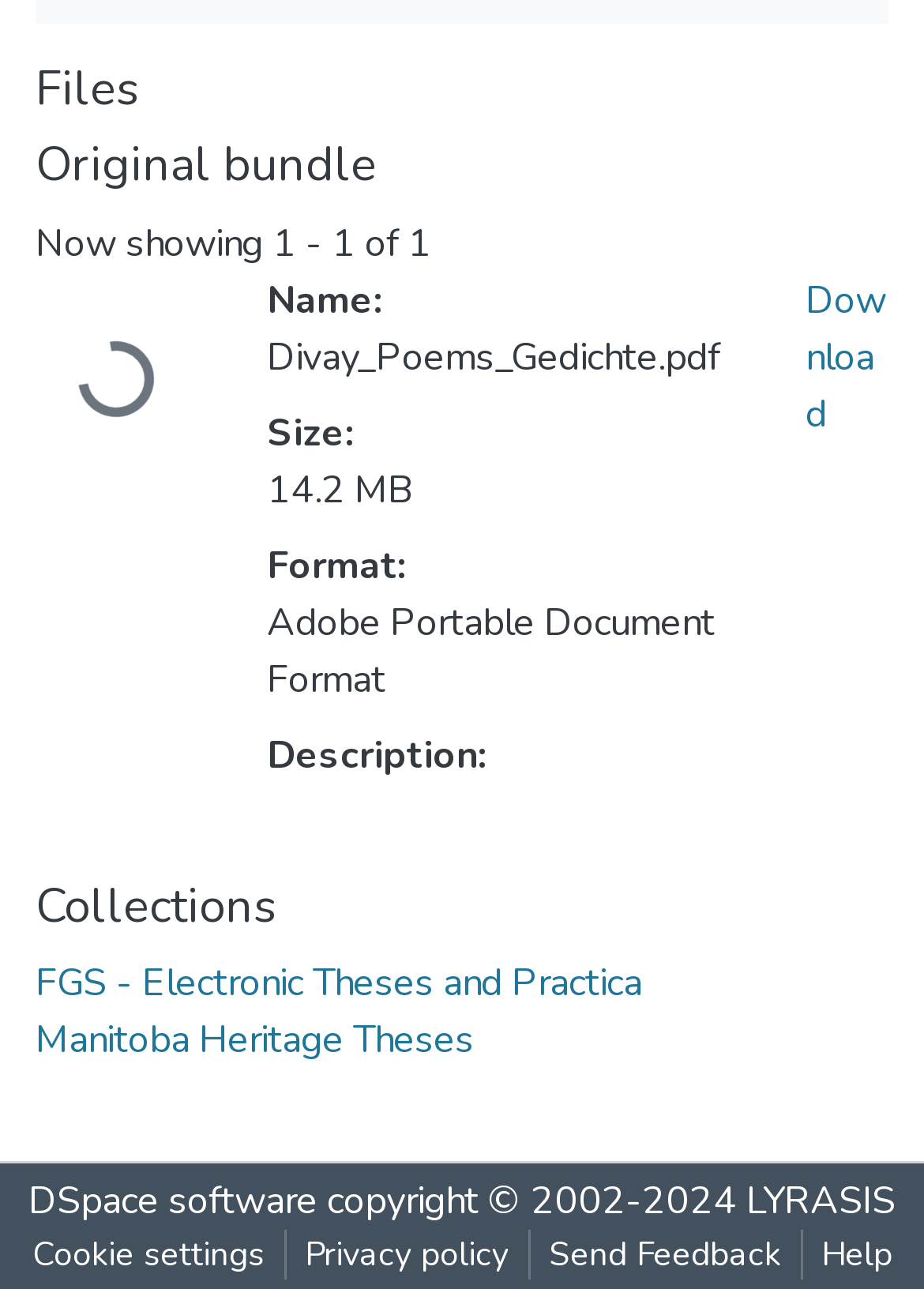Please identify the bounding box coordinates of the element's region that should be clicked to execute the following instruction: "Access FGS - Electronic Theses and Practica". The bounding box coordinates must be four float numbers between 0 and 1, i.e., [left, top, right, bottom].

[0.038, 0.743, 0.695, 0.783]